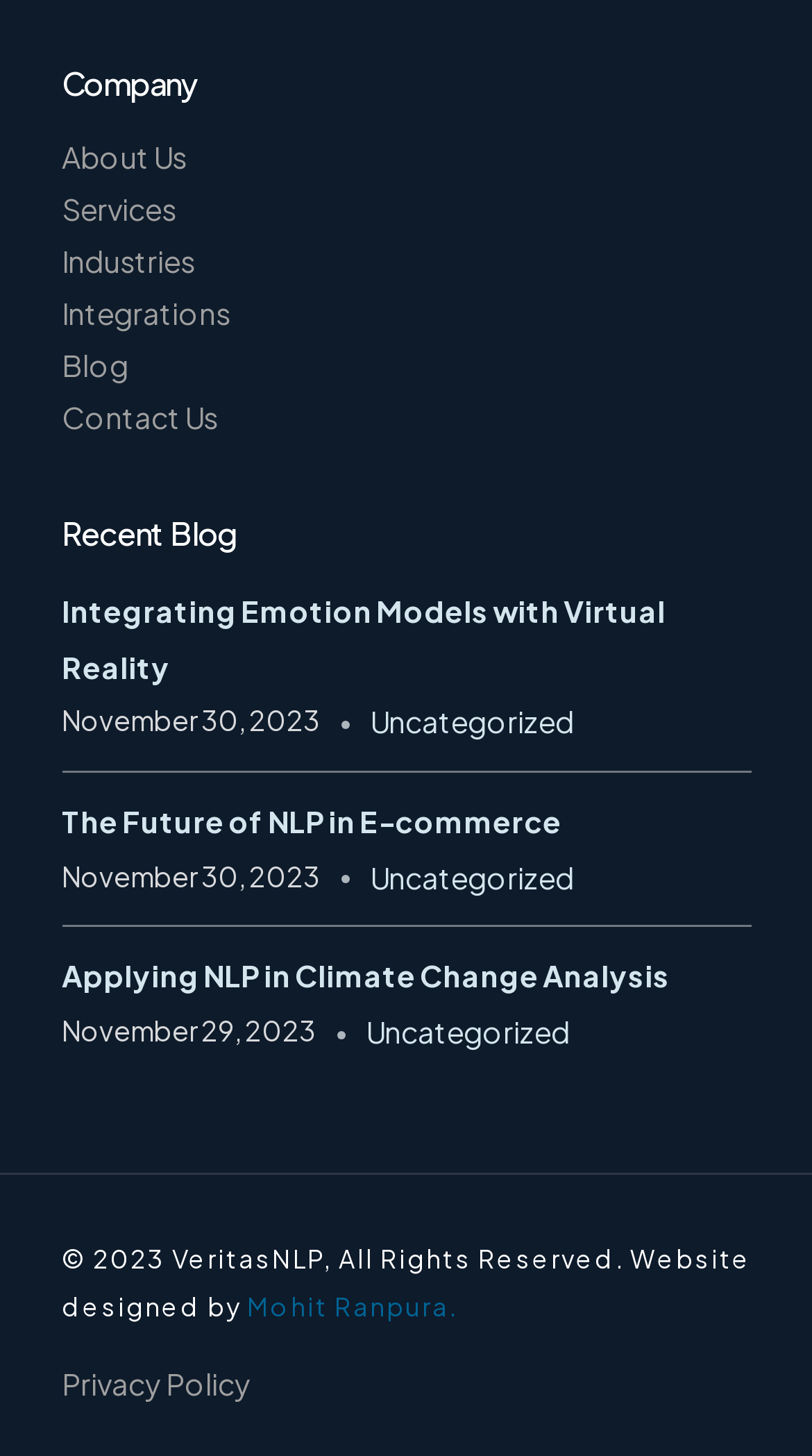From the element description: "Contact Us", extract the bounding box coordinates of the UI element. The coordinates should be expressed as four float numbers between 0 and 1, in the order [left, top, right, bottom].

[0.076, 0.279, 0.822, 0.294]